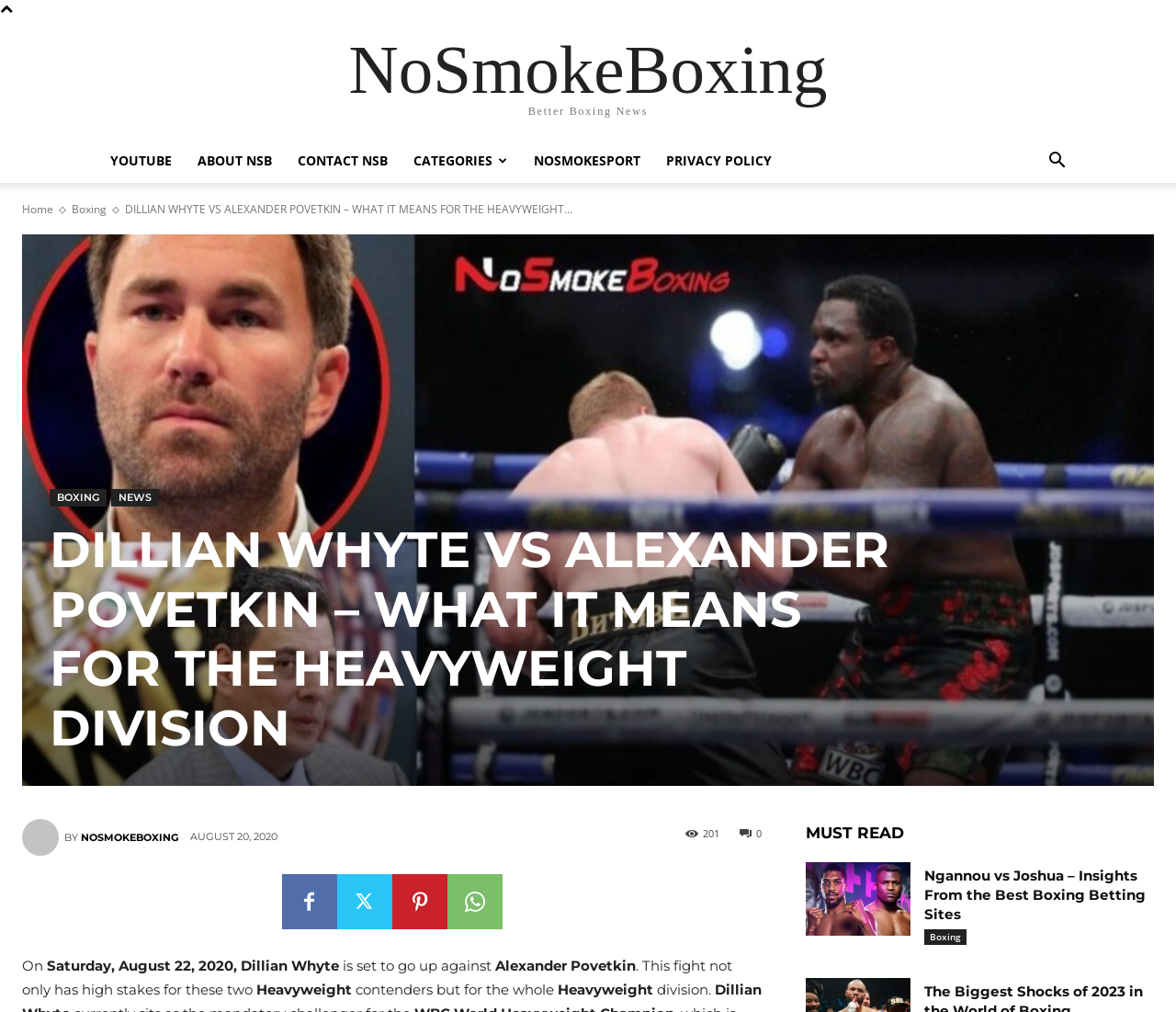Identify the bounding box coordinates necessary to click and complete the given instruction: "Read the '5 reasons to choose short courses in London' article".

None